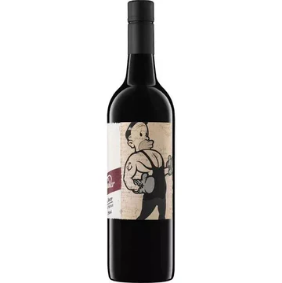Elaborate on the details you observe in the image.

This image showcases a bottle of wine from Mollydooker, specifically labeled 'The Boxer' Shiraz from the 2021 vintage. The bottle features a distinctive and artistic label, depicting a whimsical cartoon-like character carrying a large fish. Below the illustration, the label likely includes essential details about the wine, such as the varietal and possibly tasting notes or background information. This wine is currently offered at a sale price of $22.99, reduced from its regular price of $28.00, making it an appealing option for wine enthusiasts looking for quality at a more affordable rate. The design of the label and the wine's pricing reflects a blend of creativity and value, appealing to both collectors and casual drinkers alike.